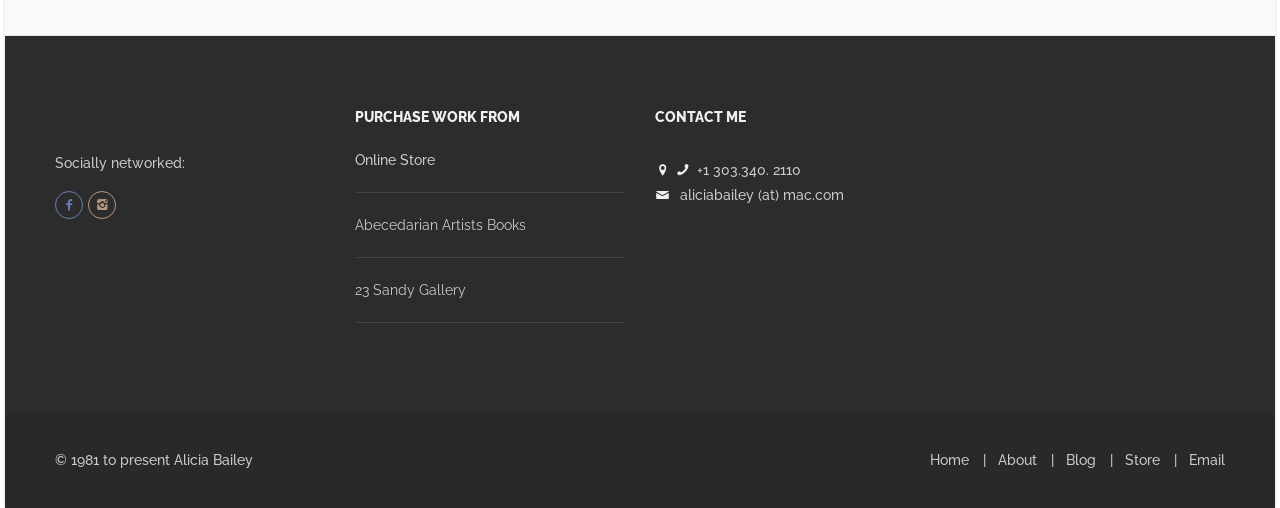Please identify the bounding box coordinates of the element's region that I should click in order to complete the following instruction: "Go to 23 Sandy Gallery". The bounding box coordinates consist of four float numbers between 0 and 1, i.e., [left, top, right, bottom].

[0.277, 0.555, 0.364, 0.586]